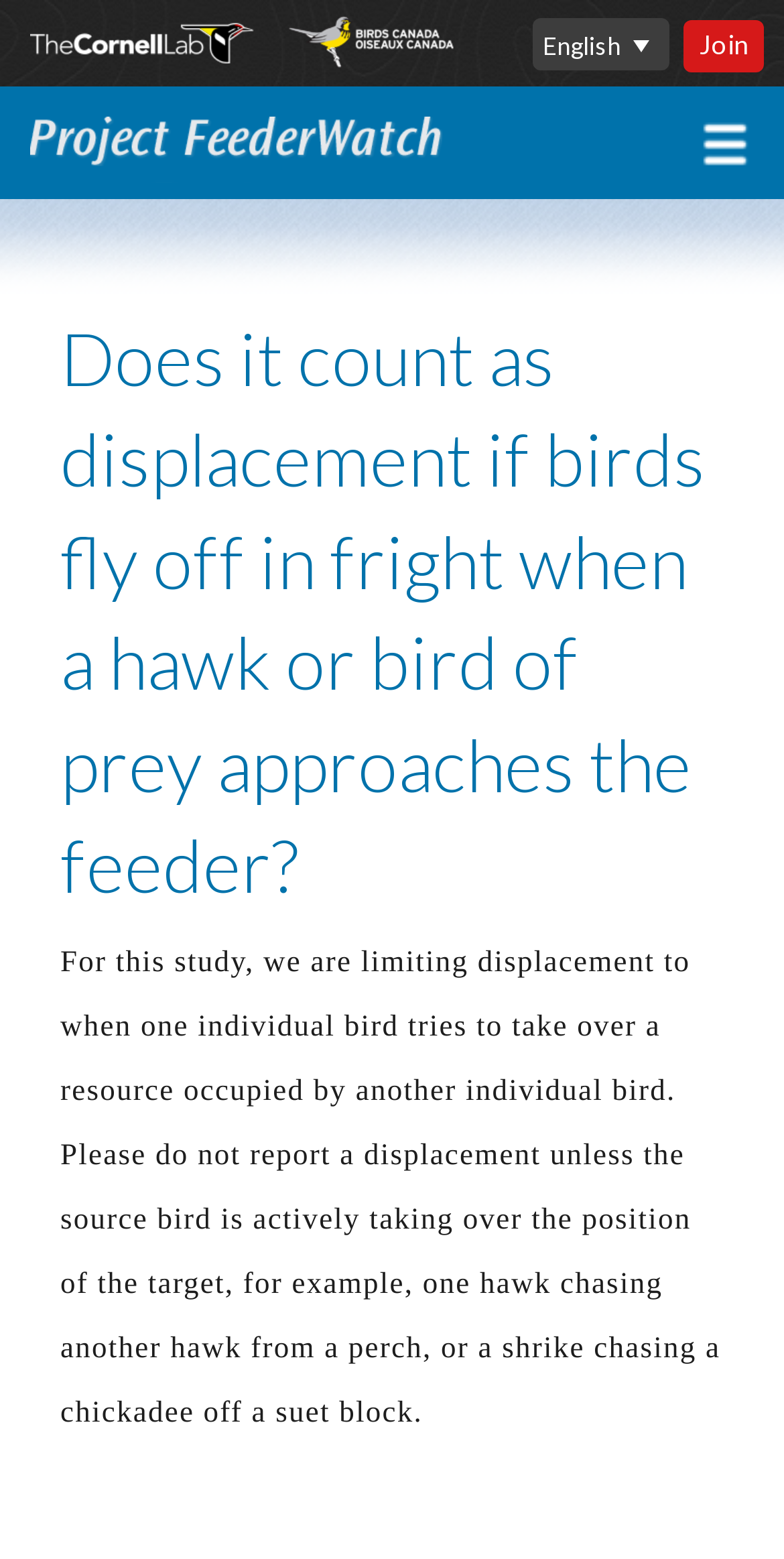What is the name of the project?
Answer the question with detailed information derived from the image.

The name of the project can be found in the heading element with the text 'Project FeederWatch' which is located at the top of the webpage, indicating that the webpage is related to this project.